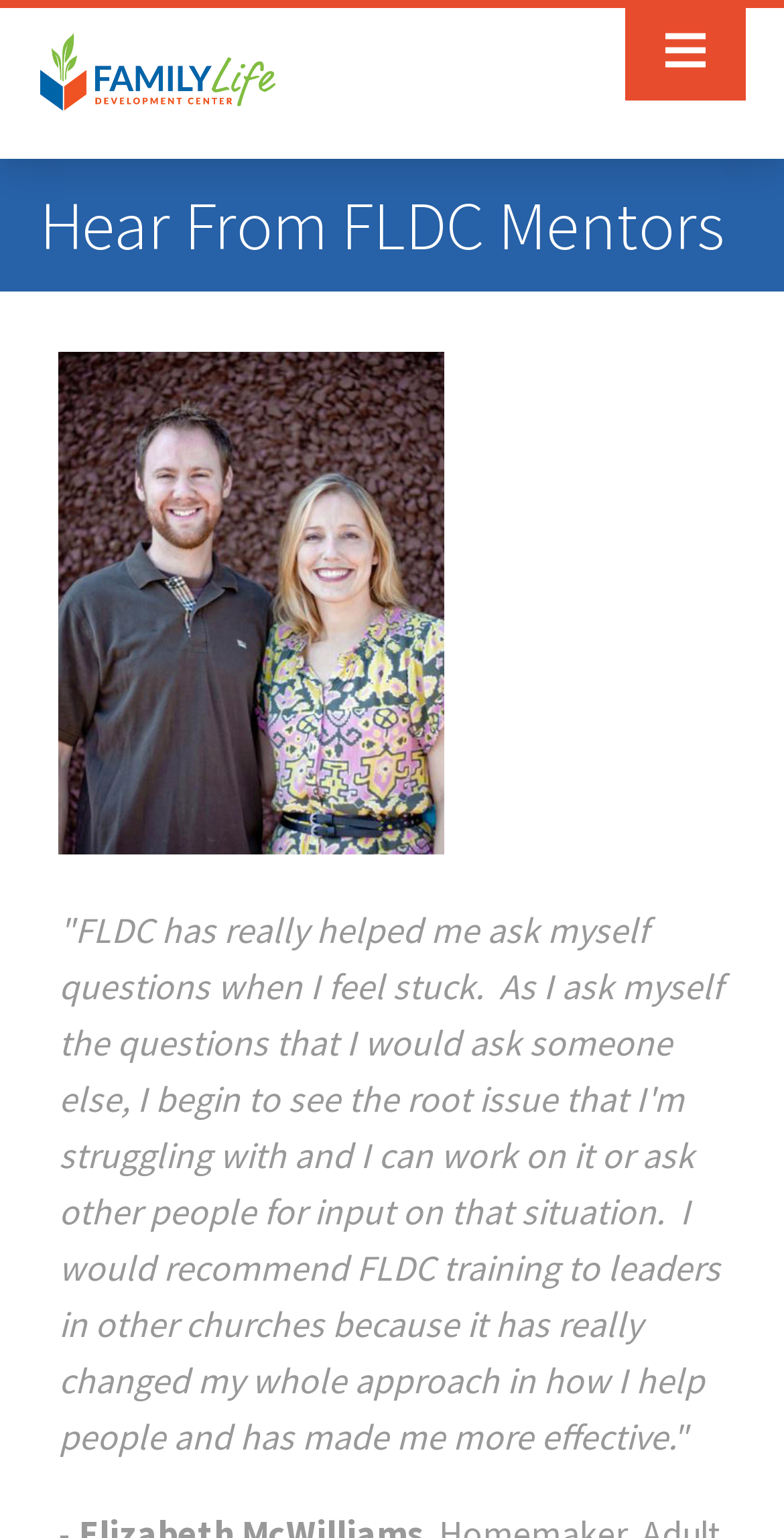Please specify the bounding box coordinates of the clickable region to carry out the following instruction: "view FAQ". The coordinates should be four float numbers between 0 and 1, in the format [left, top, right, bottom].

[0.0, 0.366, 1.0, 0.418]